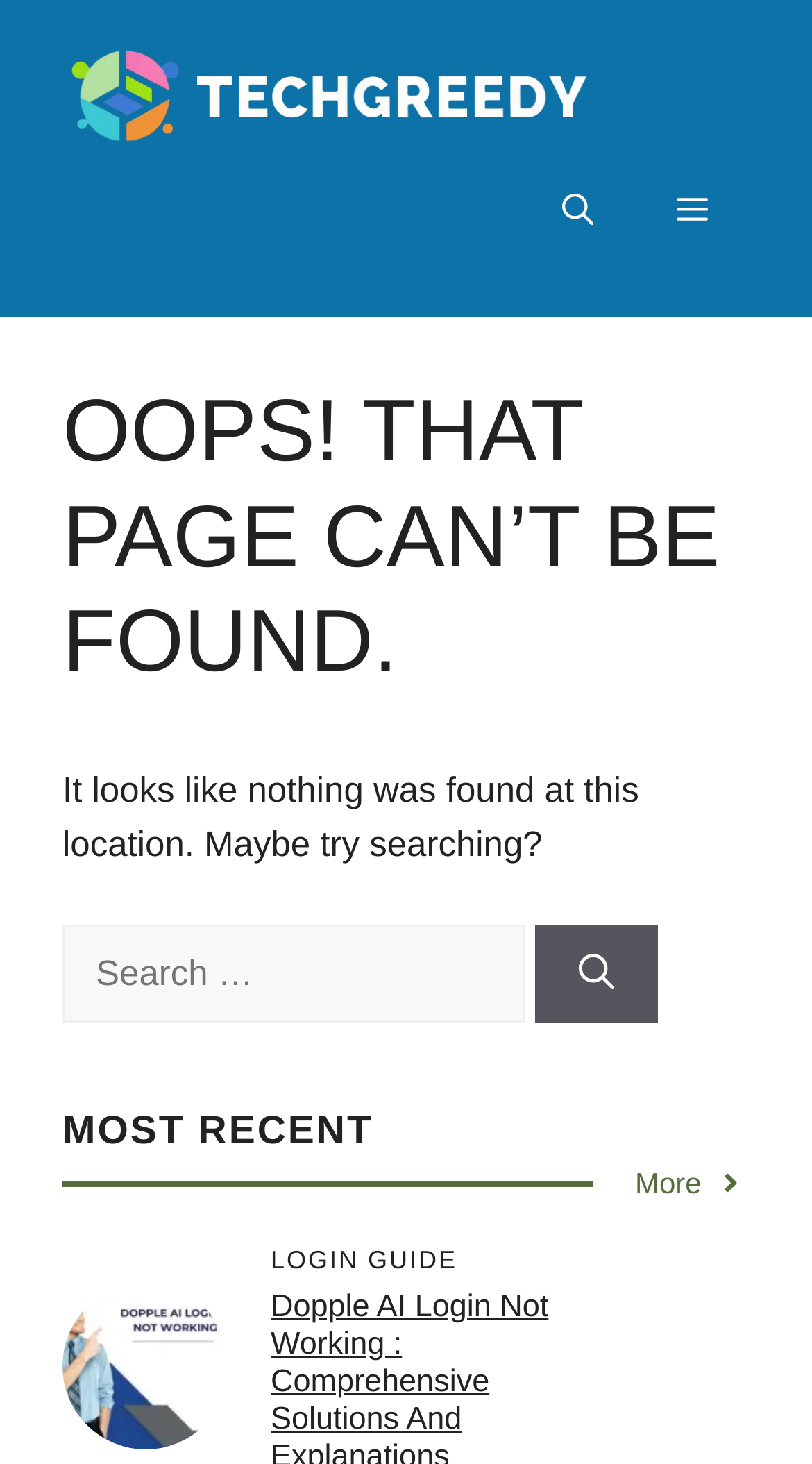Offer a detailed account of what is visible on the webpage.

The webpage is a "Page not found" error page from TechGreedy. At the top, there is a banner with a link to the site's homepage, accompanied by a logo image. To the right of the banner, there is a navigation section with a mobile toggle button, an "Open search" button, and a "Menu" button that expands to reveal a primary menu.

Below the banner, the main content area is divided into two sections. The first section has a large heading that reads "OOPS! THAT PAGE CAN’T BE FOUND." followed by a paragraph of text explaining that the page was not found and suggesting a search. There is also a search box with a "Search" button next to it.

The second section is headed by a "MOST RECENT" heading, followed by a link to "More" content. Below this, there is a figure with a link to an article titled "Dopple AI Login Not Working", accompanied by an image. To the right of this figure, there is a heading that reads "LOGIN GUIDE".

Overall, the page is simple and easy to navigate, with clear headings and concise text.